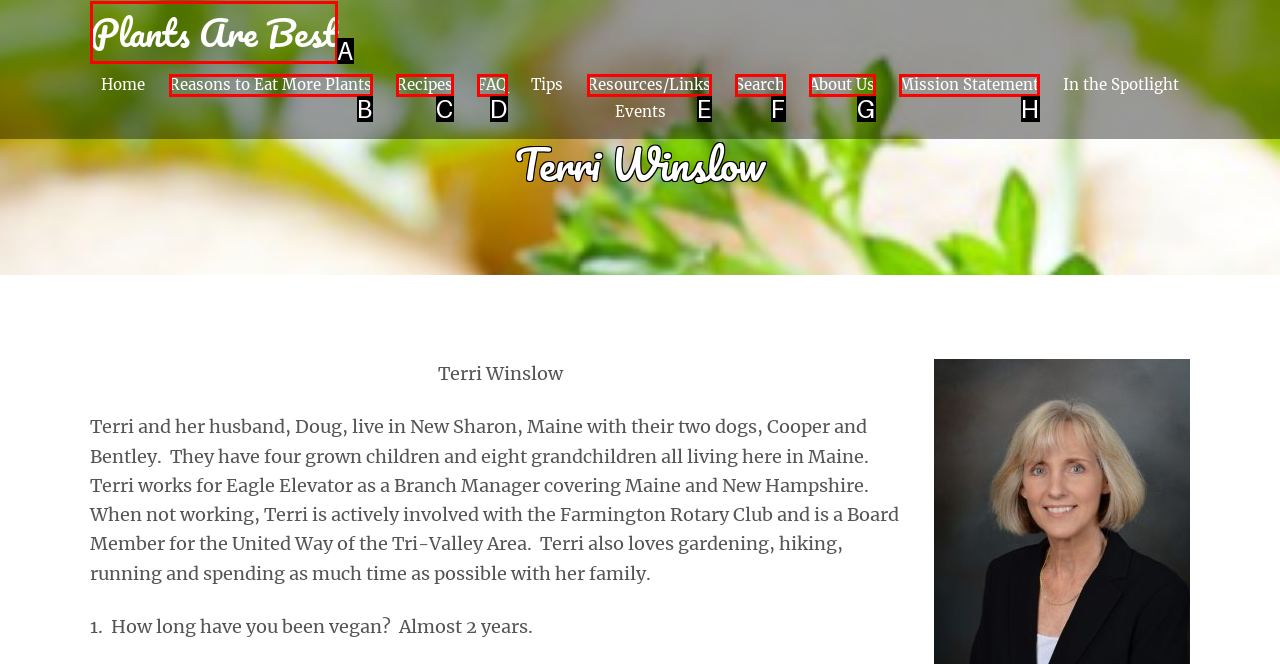Which UI element corresponds to this description: About Us
Reply with the letter of the correct option.

G